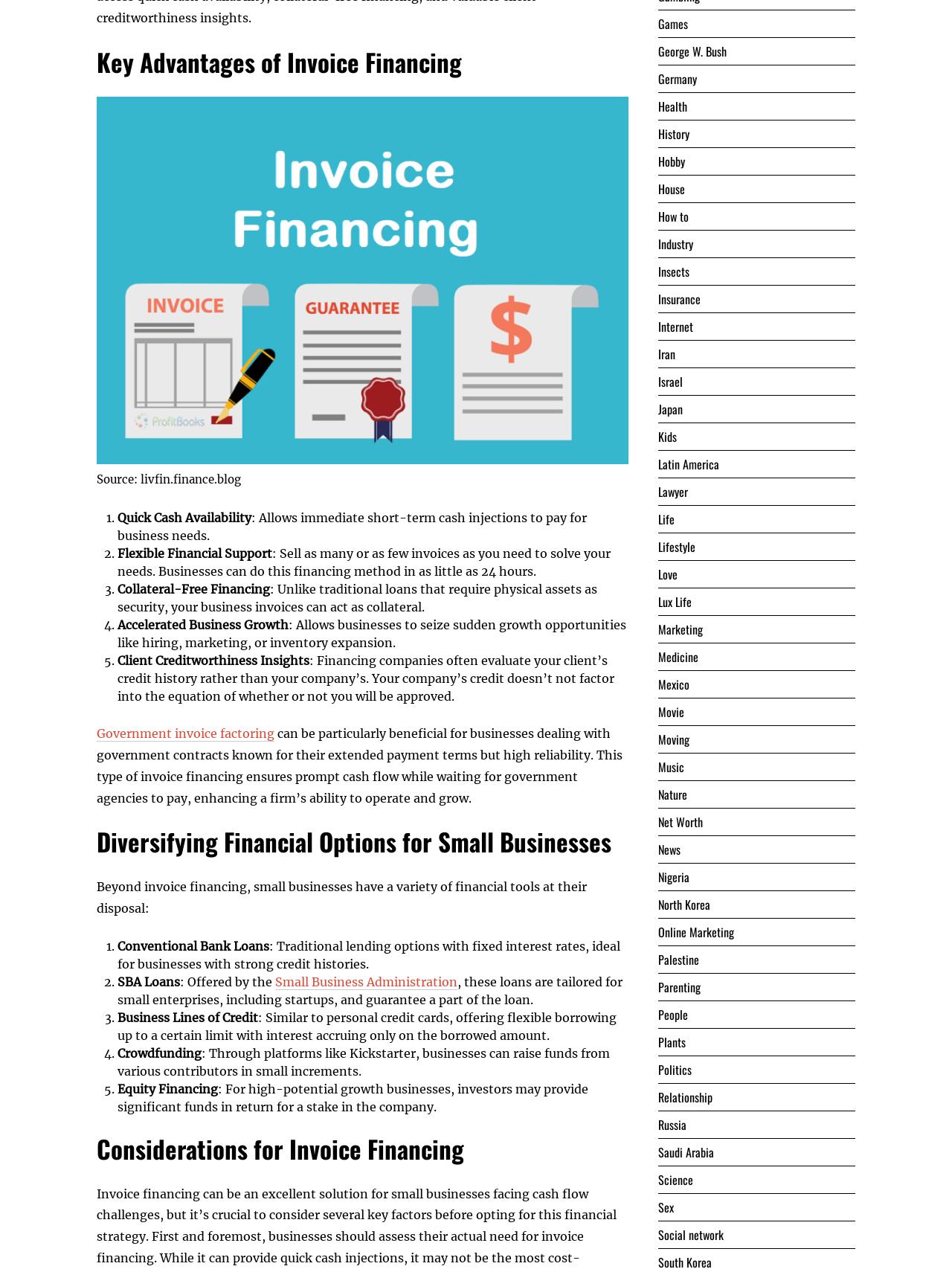What is the purpose of invoice financing for businesses dealing with government contracts?
Please provide a single word or phrase as your answer based on the screenshot.

Prompt cash flow